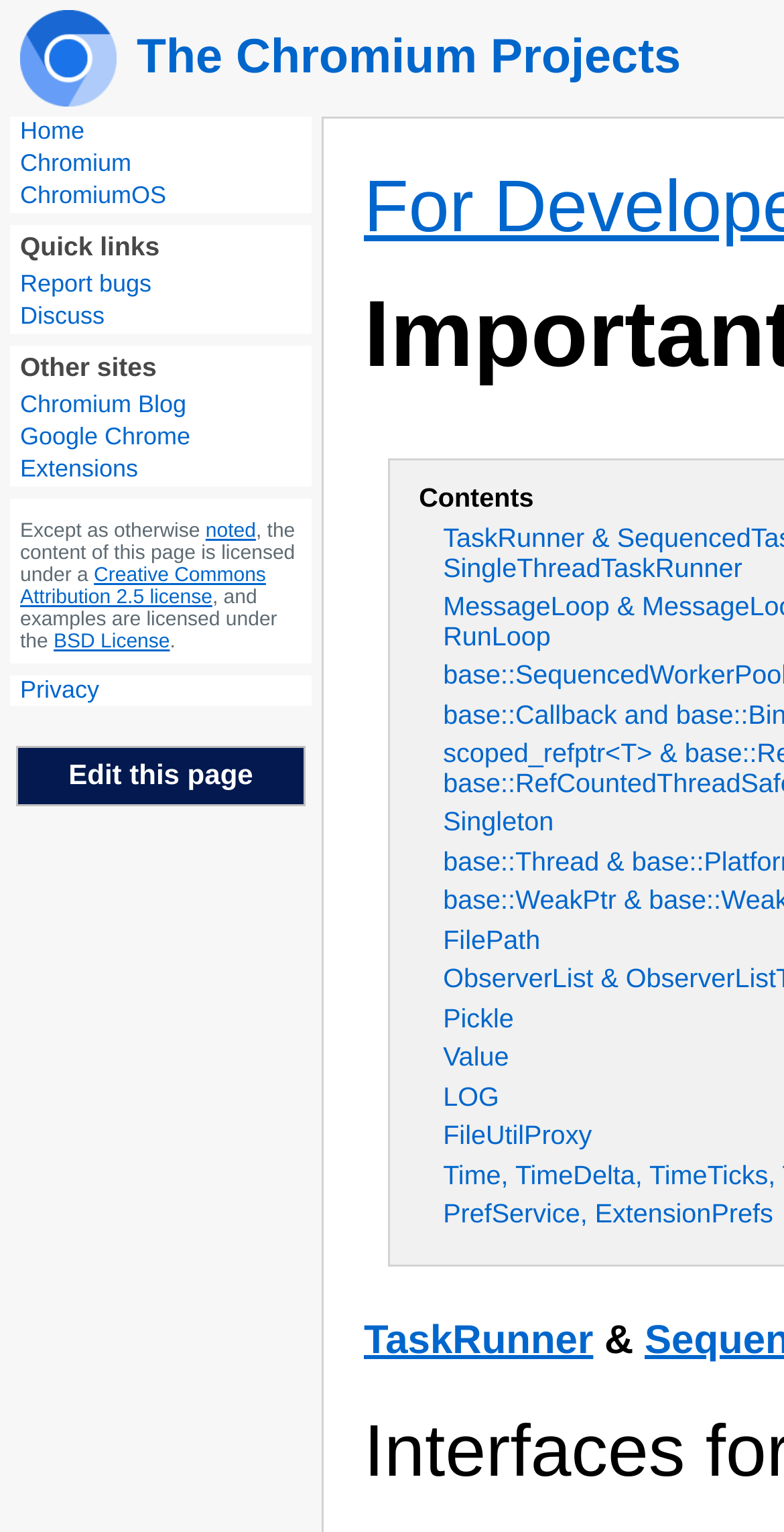Identify the bounding box coordinates for the region of the element that should be clicked to carry out the instruction: "Go to the Chromium Projects". The bounding box coordinates should be four float numbers between 0 and 1, i.e., [left, top, right, bottom].

[0.026, 0.007, 0.869, 0.07]